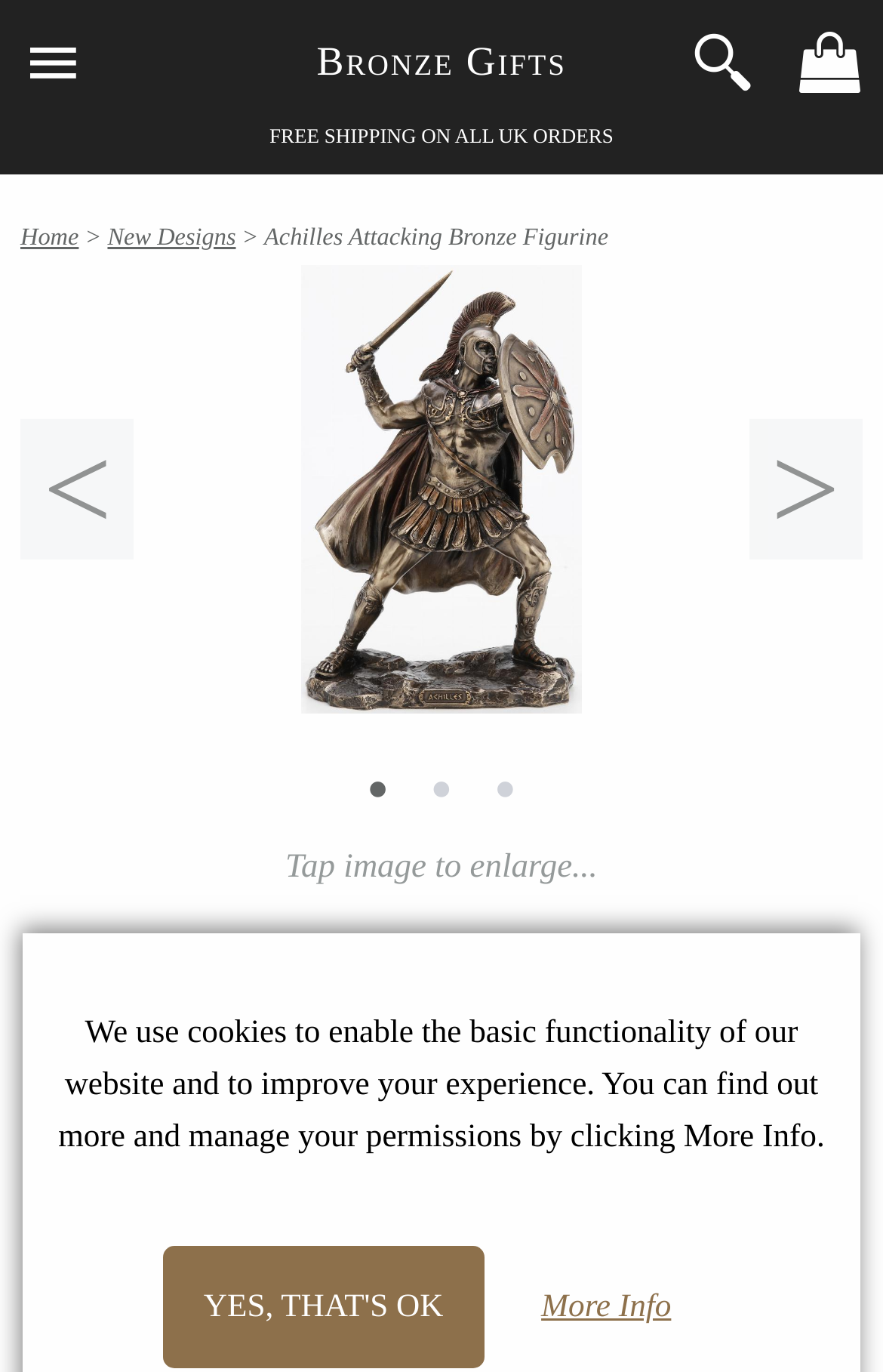Using the given description, provide the bounding box coordinates formatted as (top-left x, top-left y, bottom-right x, bottom-right y), with all values being floating point numbers between 0 and 1. Description: Home

[0.023, 0.163, 0.089, 0.182]